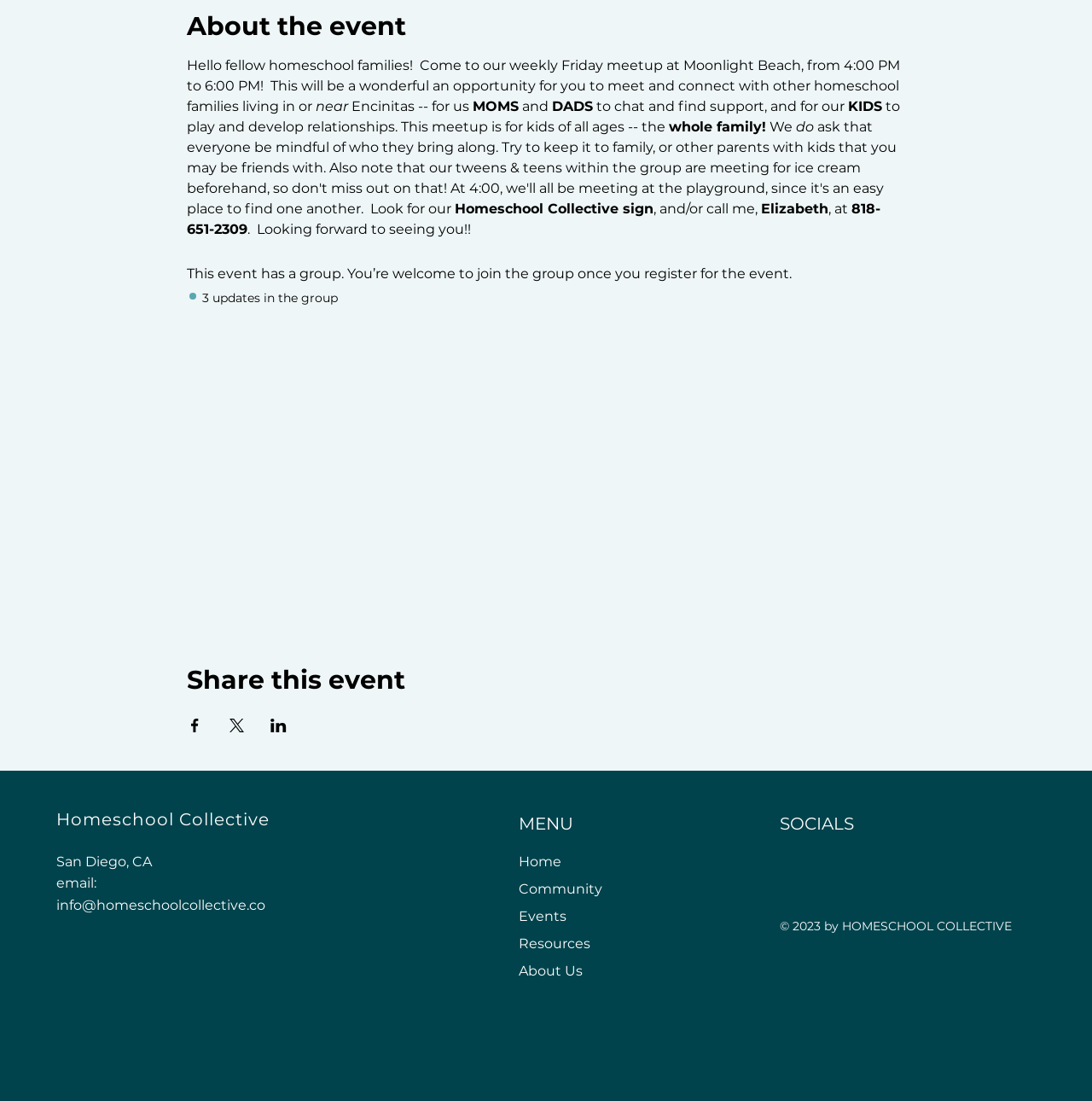What is the purpose of the event?
Answer the question with a single word or phrase, referring to the image.

Meet and connect with other homeschool families